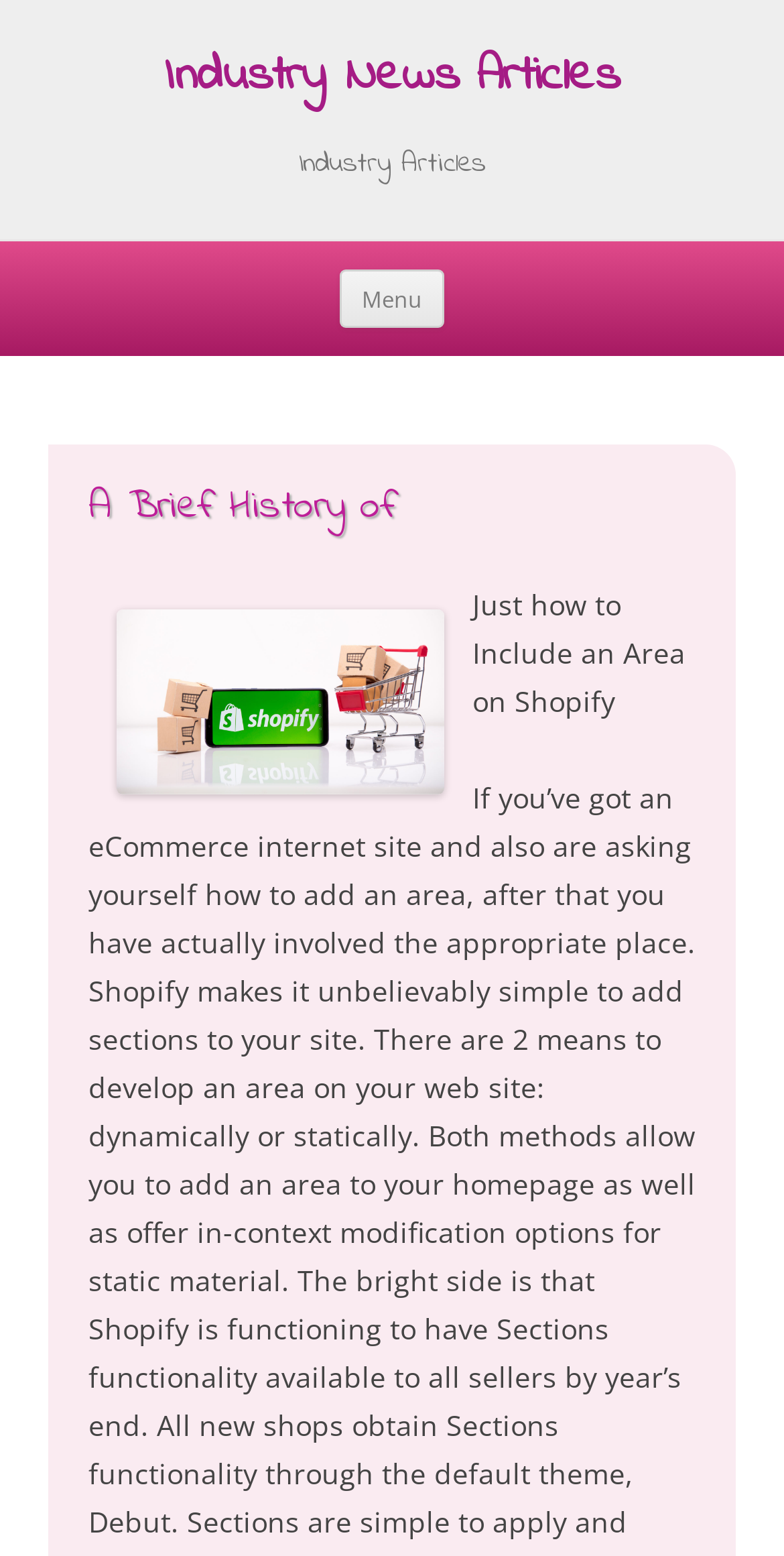Given the element description Menu, predict the bounding box coordinates for the UI element in the webpage screenshot. The format should be (top-left x, top-left y, bottom-right x, bottom-right y), and the values should be between 0 and 1.

[0.433, 0.173, 0.567, 0.211]